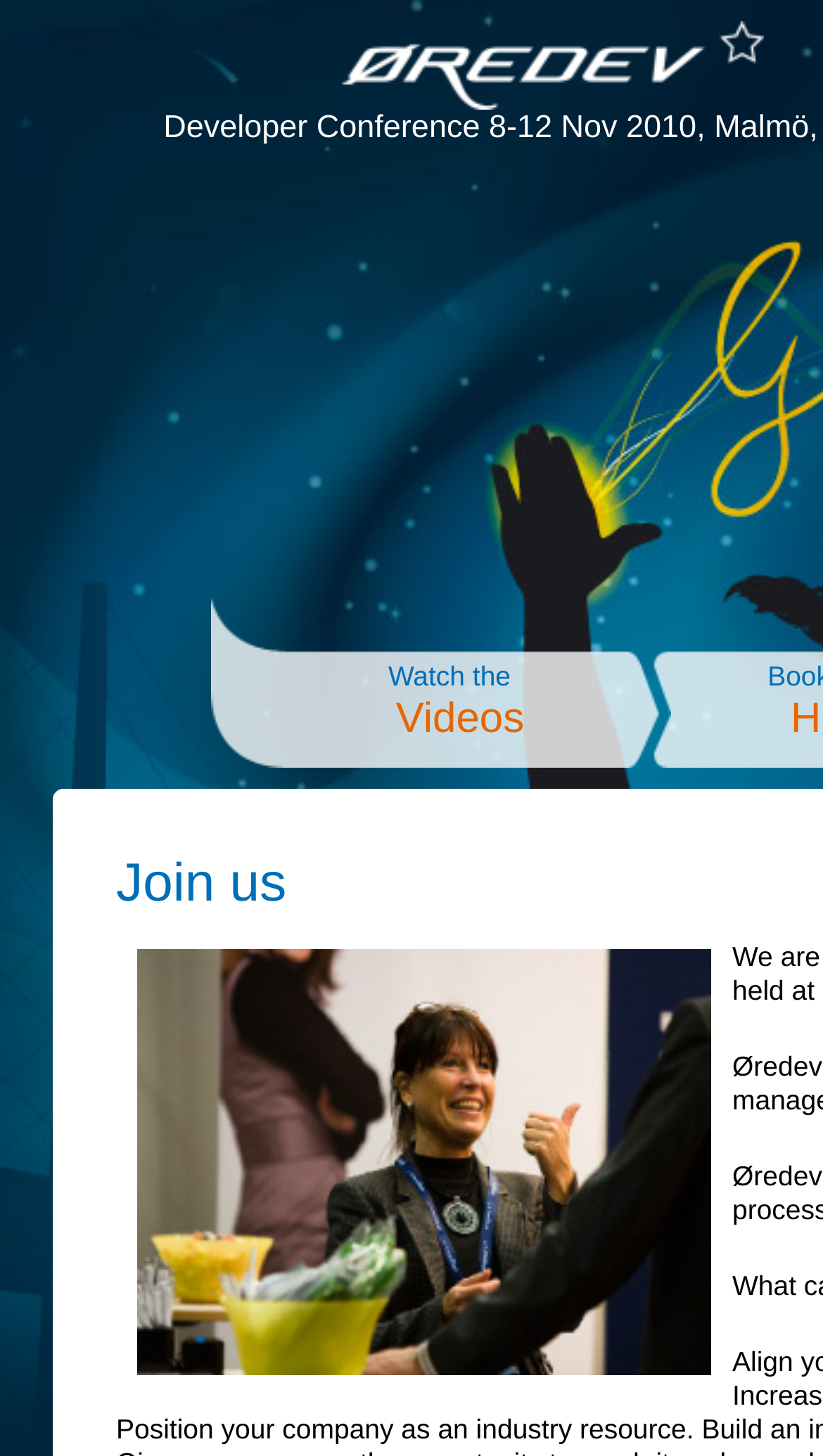Give a concise answer using only one word or phrase for this question:
What is the logo of the conference?

Øredev logo